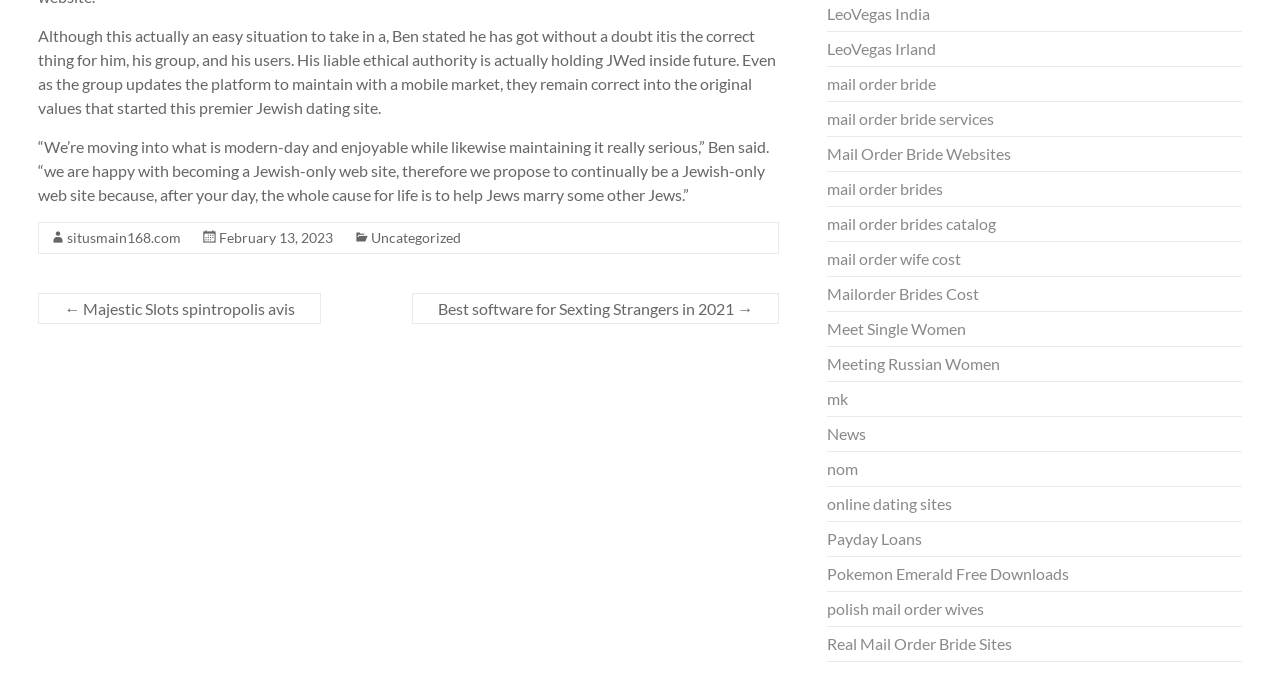What is the theme of the links on the right side?
Based on the screenshot, answer the question with a single word or phrase.

Dating and relationships